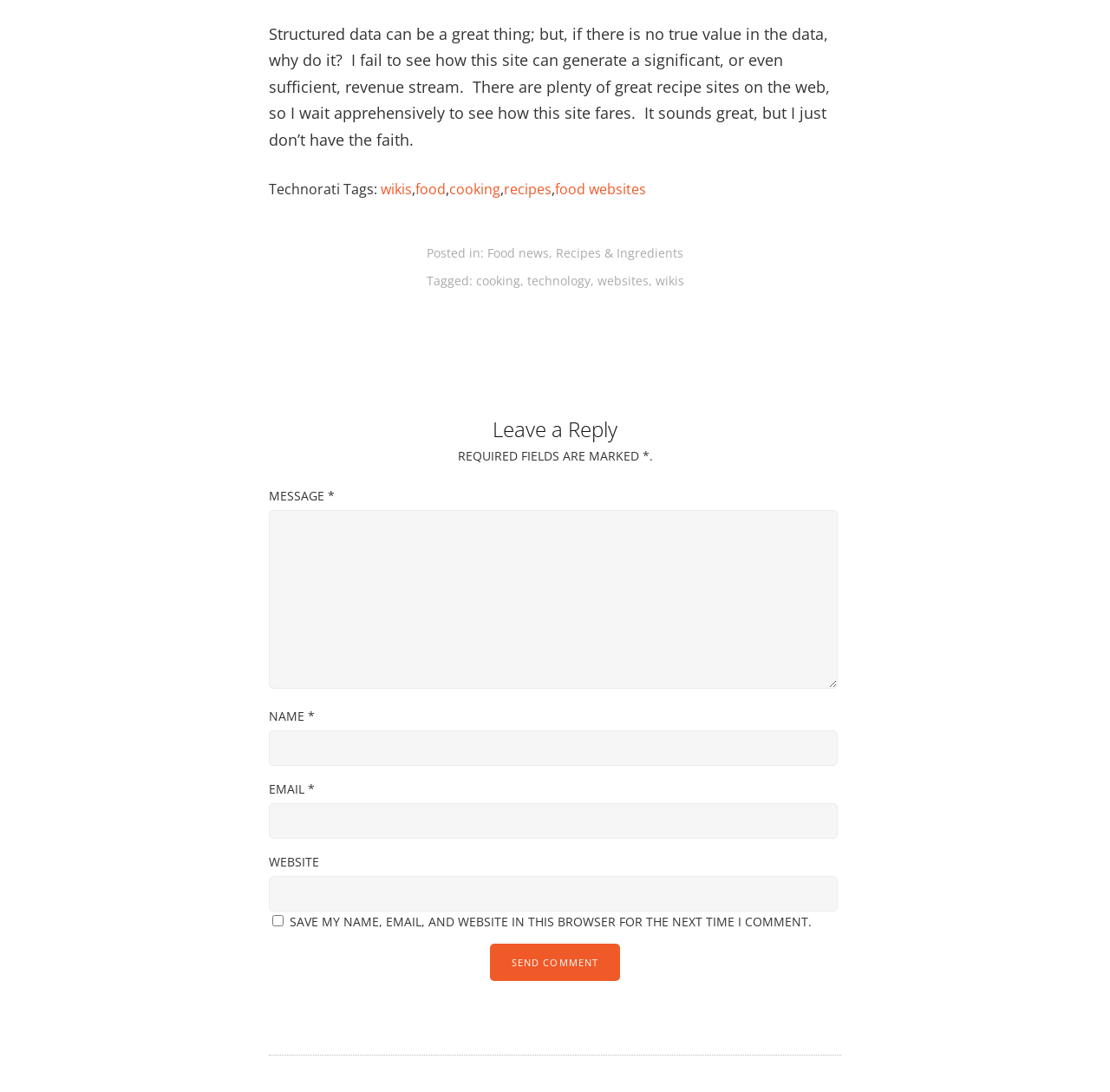Find the bounding box coordinates of the element to click in order to complete the given instruction: "Visit the Food news page."

[0.439, 0.224, 0.495, 0.239]